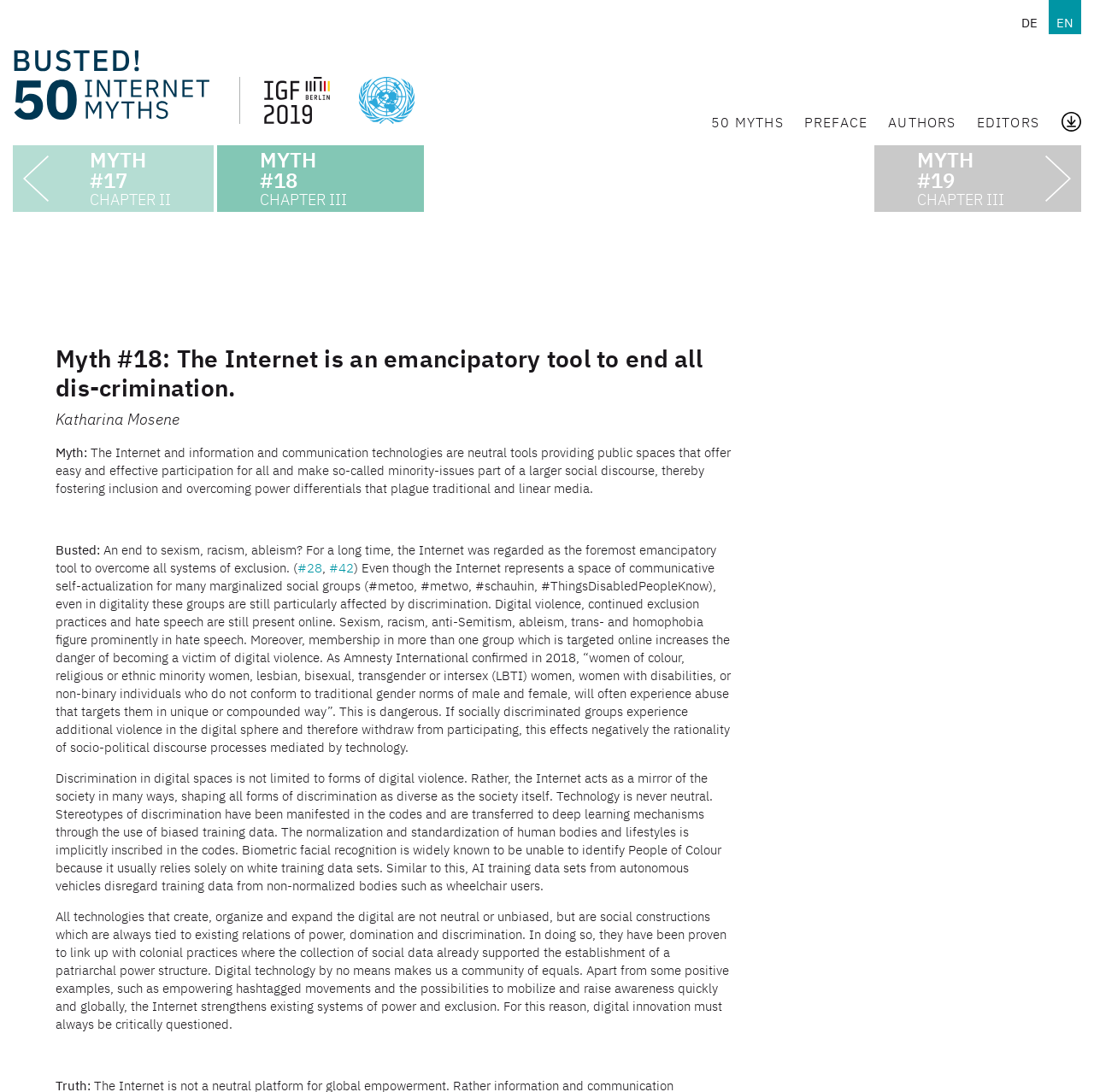Please provide a short answer using a single word or phrase for the question:
How many chapters are listed on the webpage?

5